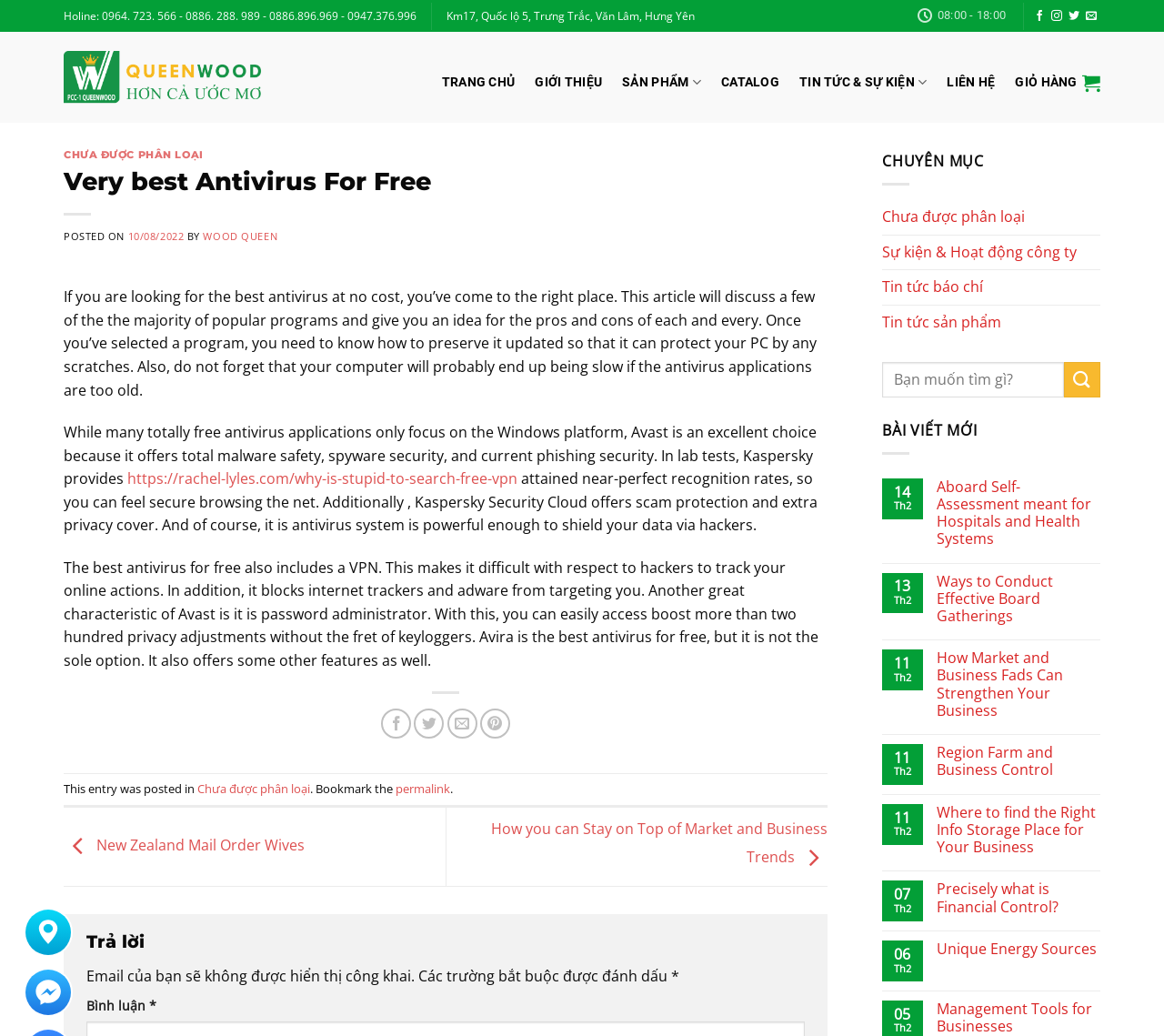Determine the bounding box coordinates of the section I need to click to execute the following instruction: "Share on Twitter". Provide the coordinates as four float numbers between 0 and 1, i.e., [left, top, right, bottom].

[0.356, 0.684, 0.382, 0.713]